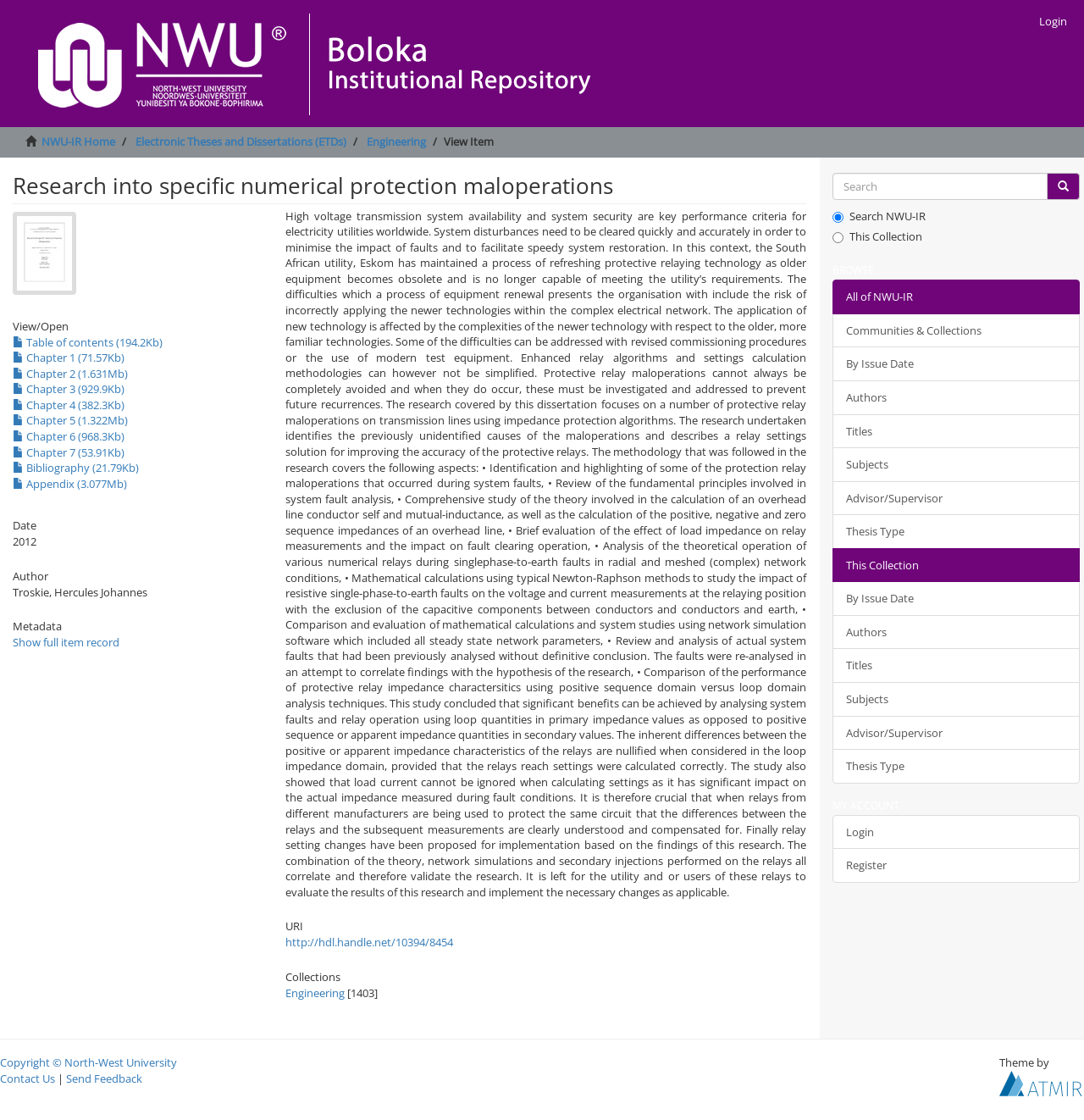Find the bounding box coordinates of the element to click in order to complete the given instruction: "View the table of contents."

[0.012, 0.298, 0.15, 0.312]